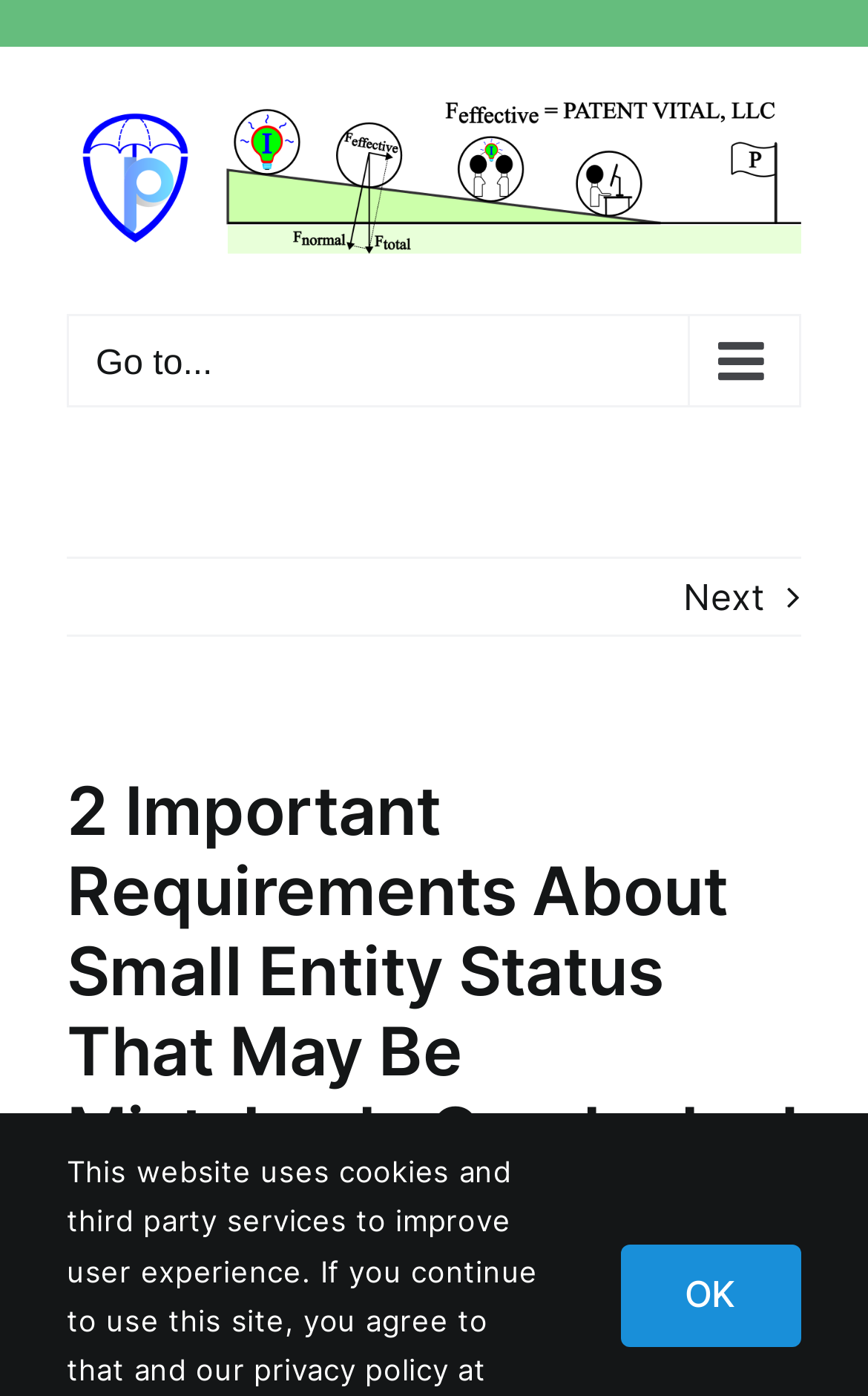Locate the bounding box coordinates for the element described below: "Go to...". The coordinates must be four float values between 0 and 1, formatted as [left, top, right, bottom].

[0.077, 0.226, 0.923, 0.293]